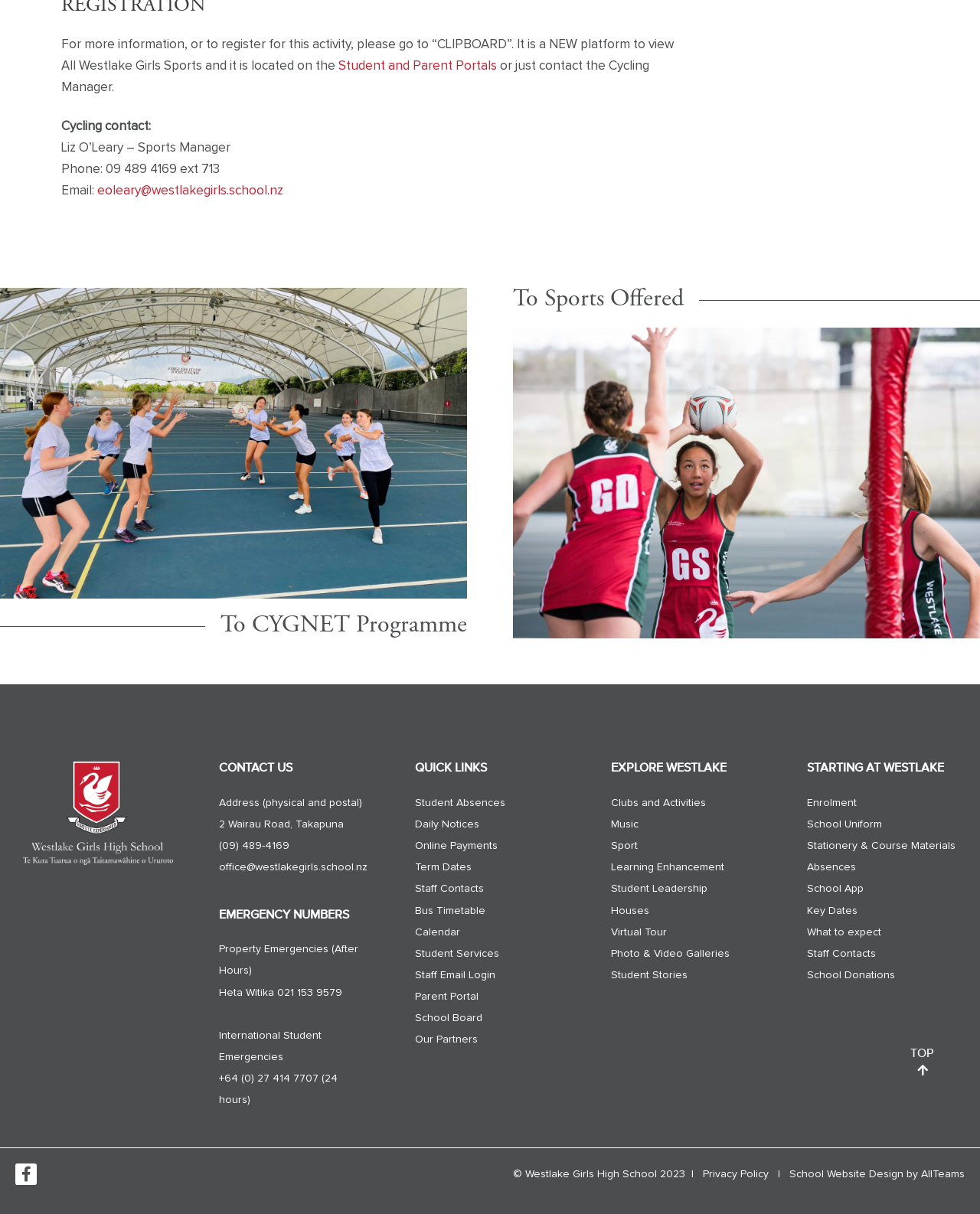Using the element description: "Facebook-f", determine the bounding box coordinates. The coordinates should be in the format [left, top, right, bottom], with values between 0 and 1.

[0.016, 0.958, 0.038, 0.976]